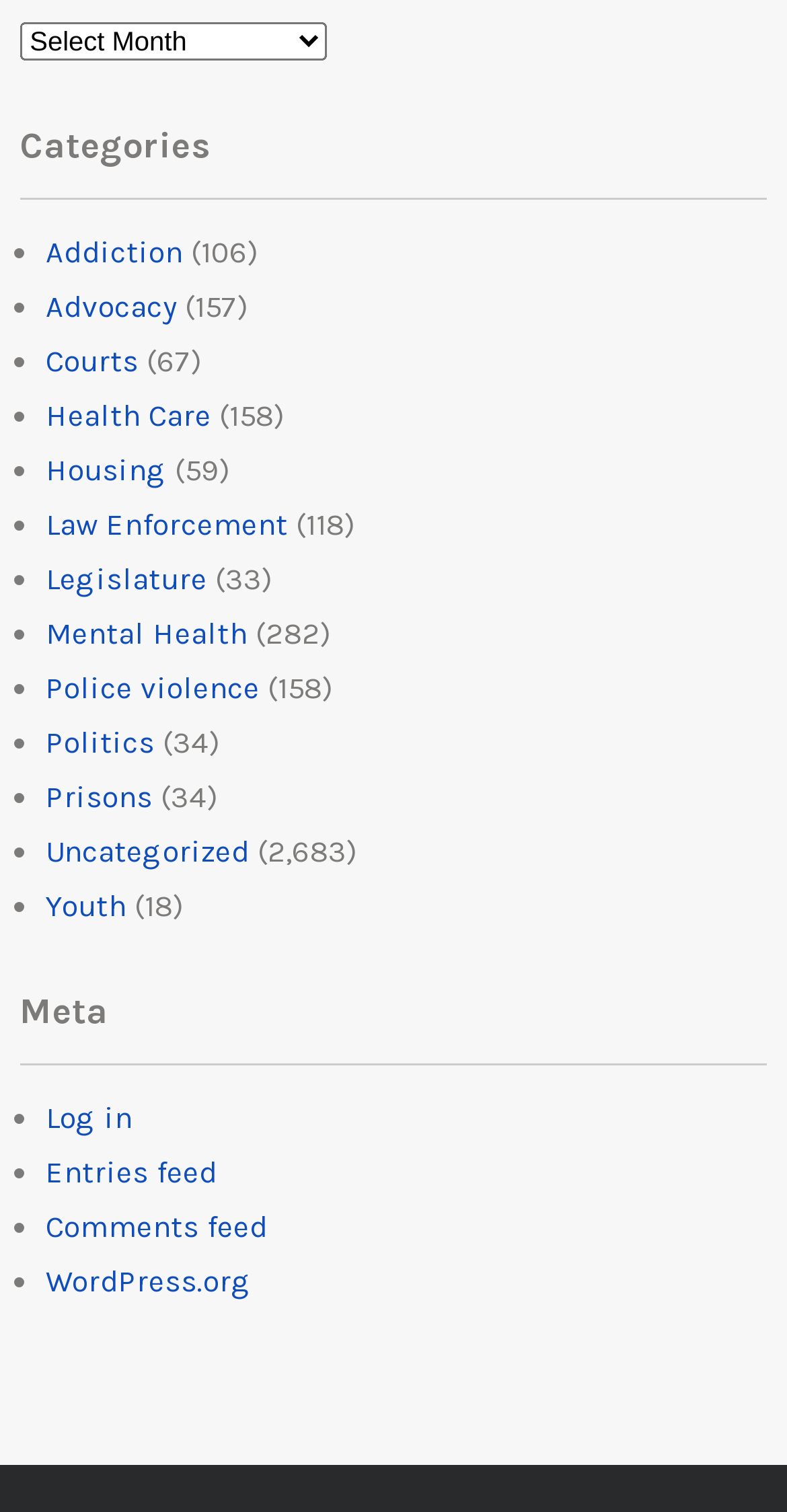Is there a 'Politics' category?
Please look at the screenshot and answer in one word or a short phrase.

Yes